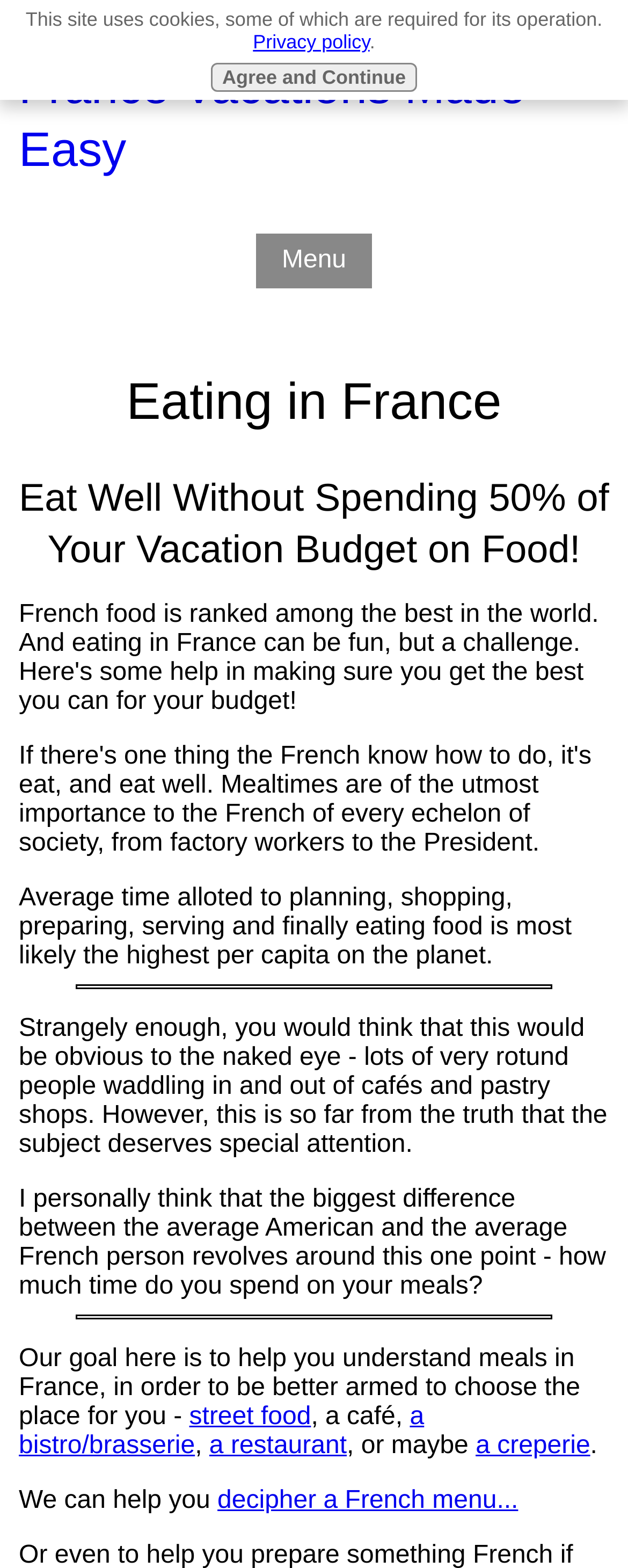Predict the bounding box of the UI element based on this description: "Agree and Continue".

[0.336, 0.04, 0.664, 0.058]